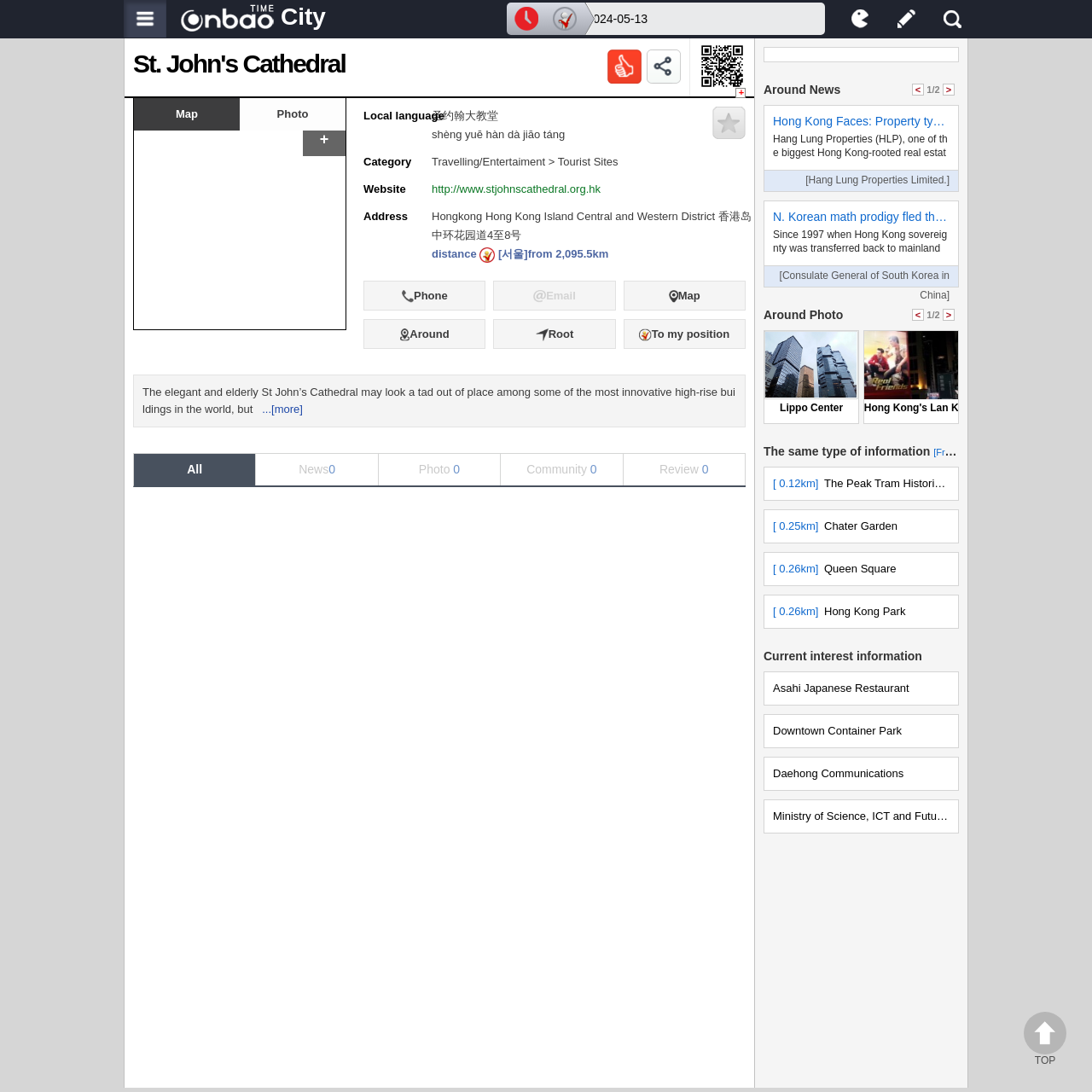Locate the bounding box coordinates of the area to click to fulfill this instruction: "Read news". The bounding box should be presented as four float numbers between 0 and 1, in the order [left, top, right, bottom].

[0.708, 0.122, 0.869, 0.17]